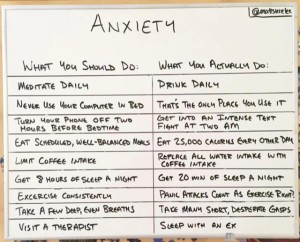Explain the image with as much detail as possible.

The image presents a humorous chart titled "Anxiety," which contrasts recommended strategies for managing anxiety with the actual behaviors many people engage in. On the left side, labeled "What You Should Do," suggestions include meditating daily, avoiding computer use in bed, maintaining a balanced meal schedule, limiting coffee intake, prioritizing sleep, exercising consistently, taking deep breaths, and visiting a therapist. Conversely, the right side, titled "What You Actually Do," depicts less healthy alternatives such as drinking daily, staying up late, binge-eating, replacing water with coffee, getting minimal sleep, using stress as an excuse to avoid exercise, and even sleeping with an ex. The chart cleverly illustrates the gap between ideal practices and the reality of coping with anxiety in everyday life, providing a relatable and comedic insight into the struggles of anxiety management. The creator of this chart, identified by the handle @notsosweet, uses wit to underscore the common challenges faced by those dealing with anxiety.